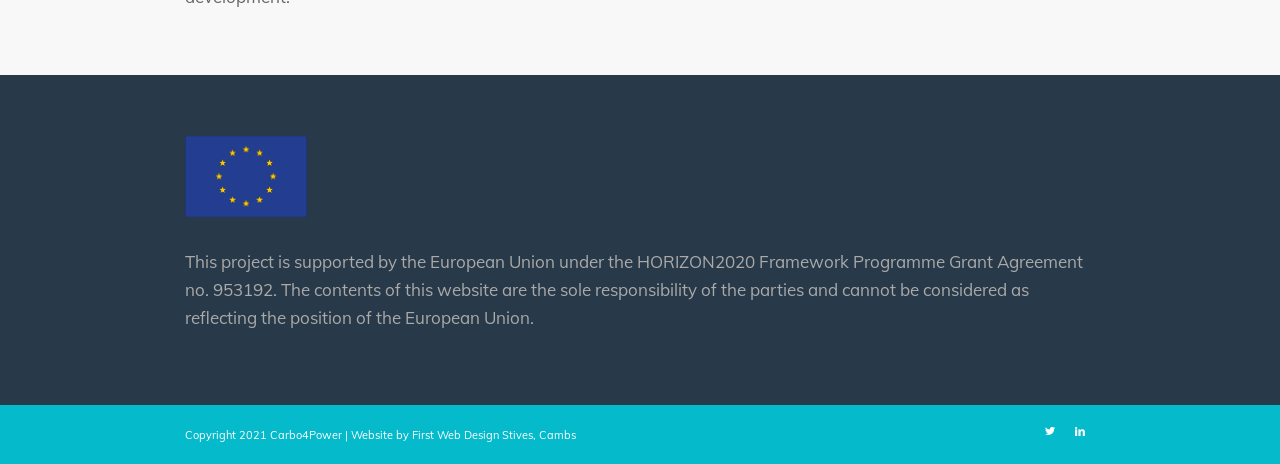Find the bounding box coordinates for the UI element that matches this description: "Web Design Stives, Cambs".

[0.341, 0.923, 0.45, 0.953]